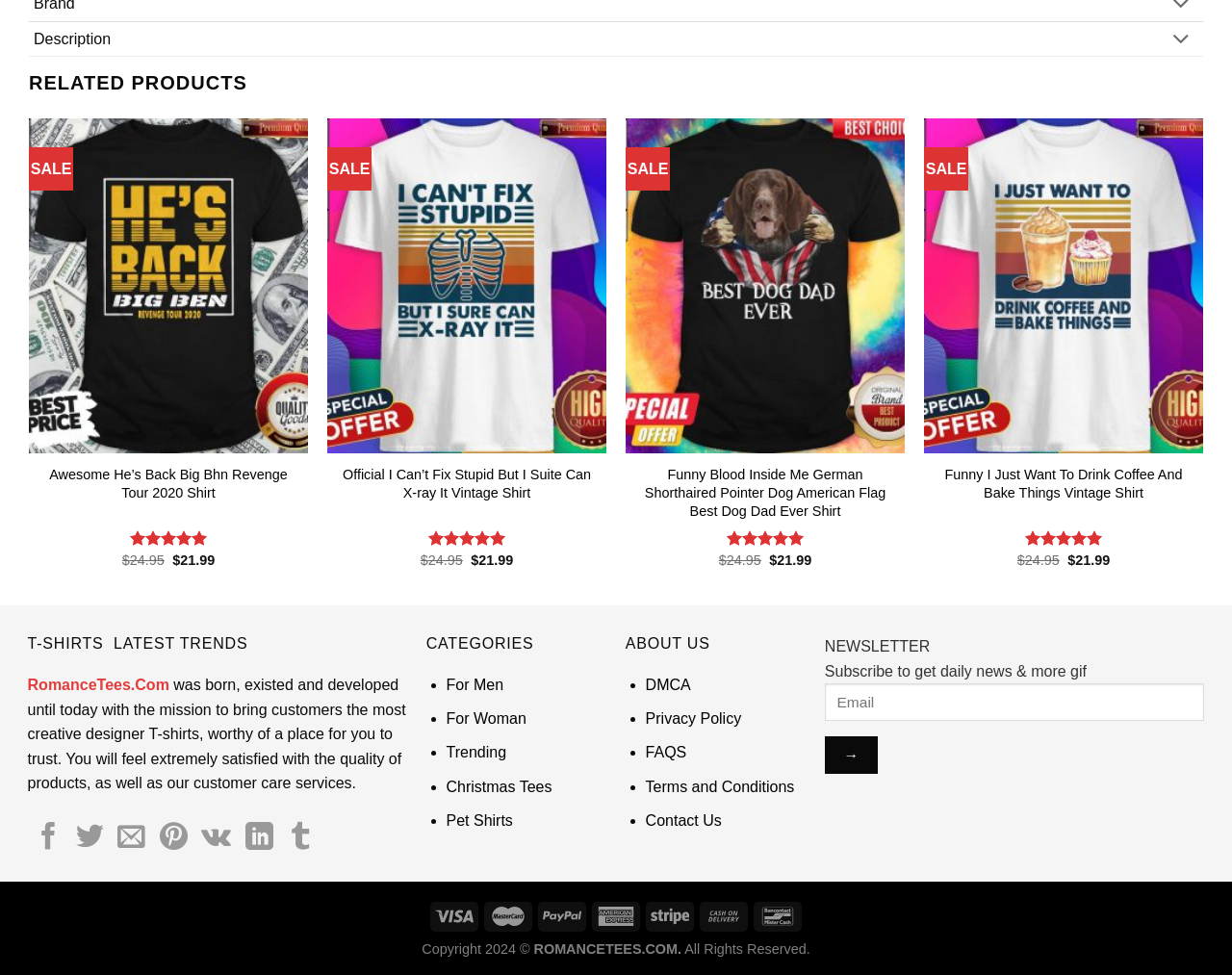What is the rating of the third product?
Give a detailed explanation using the information visible in the image.

The rating of the third product is 5.00 out of 5, which is indicated by the image of 5 stars next to the product description.